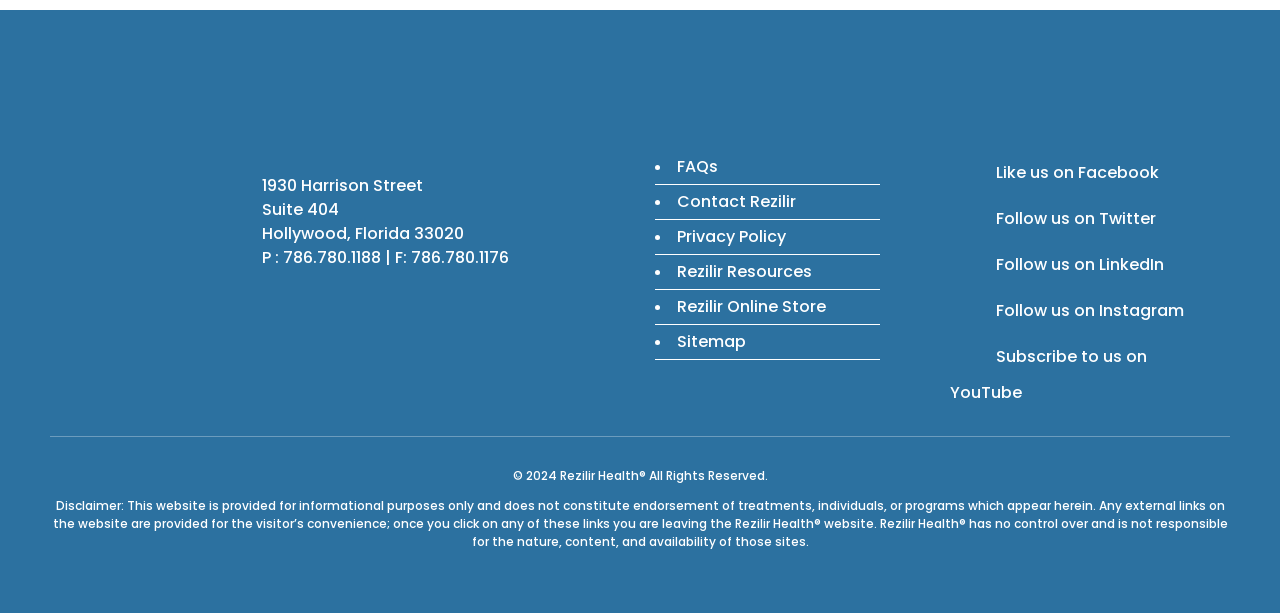Please determine the bounding box coordinates for the element that should be clicked to follow these instructions: "Click FAQs".

[0.529, 0.254, 0.561, 0.291]